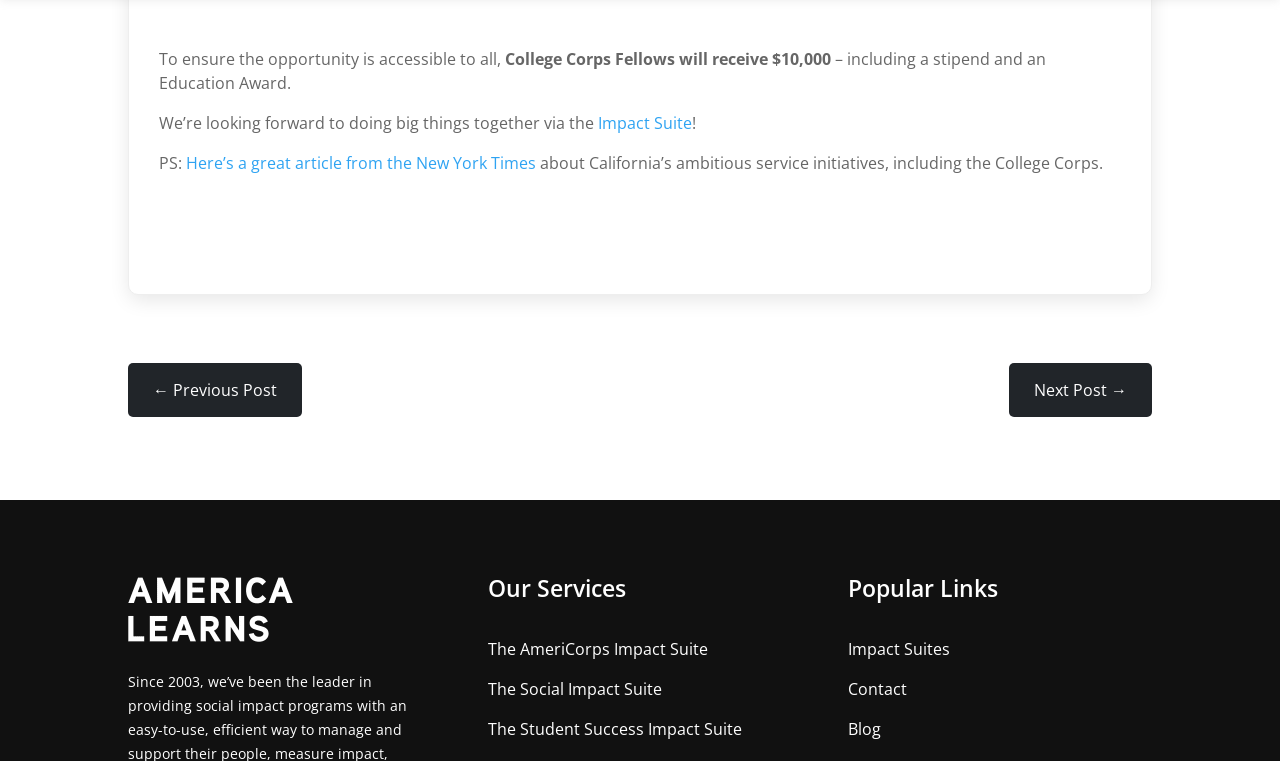Given the element description, predict the bounding box coordinates in the format (top-left x, top-left y, bottom-right x, bottom-right y), using floating point numbers between 0 and 1: The Student Success Impact Suite

[0.381, 0.943, 0.58, 0.972]